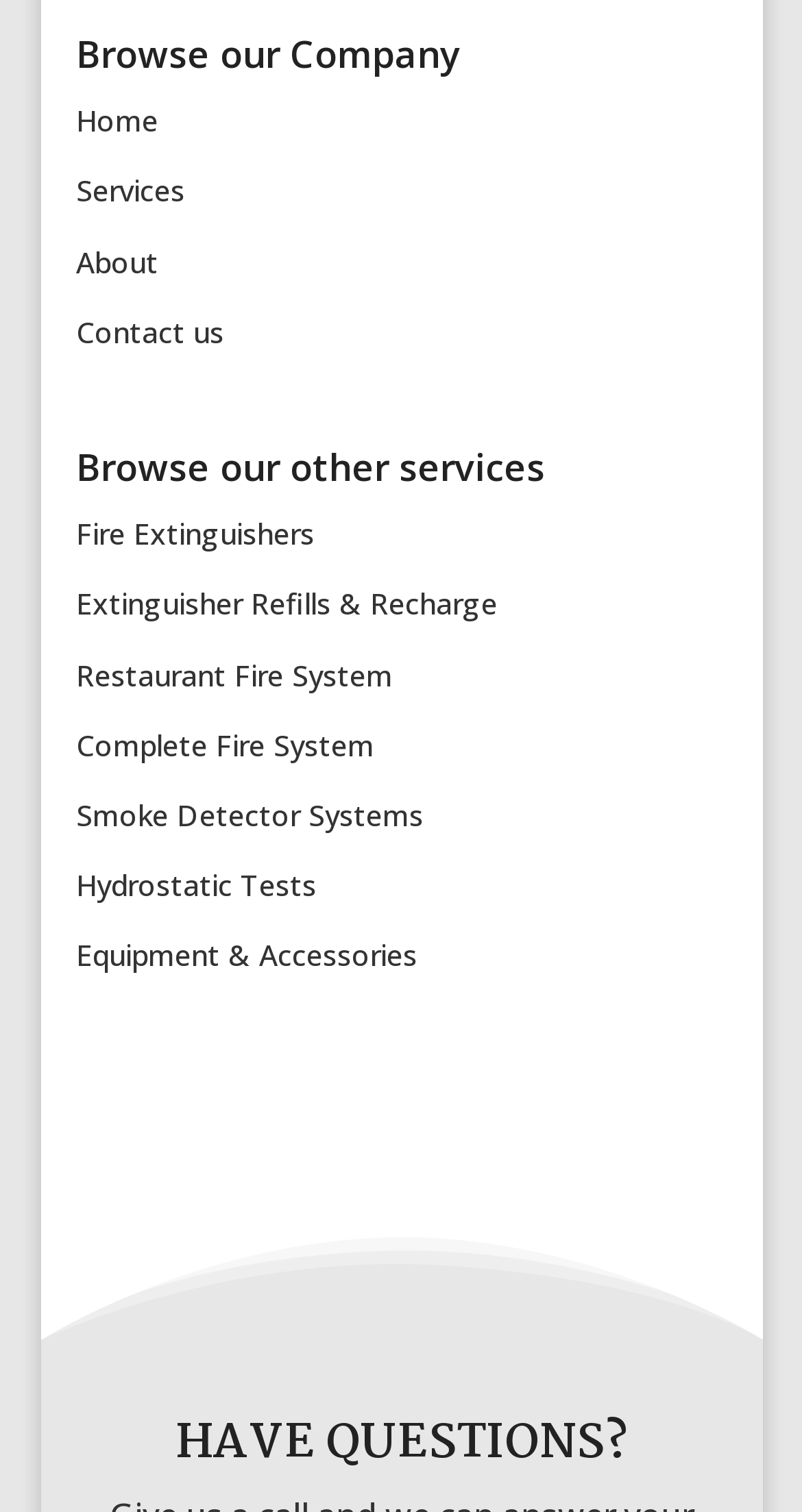Provide a short answer using a single word or phrase for the following question: 
How many links are under 'Browse our Company'?

4